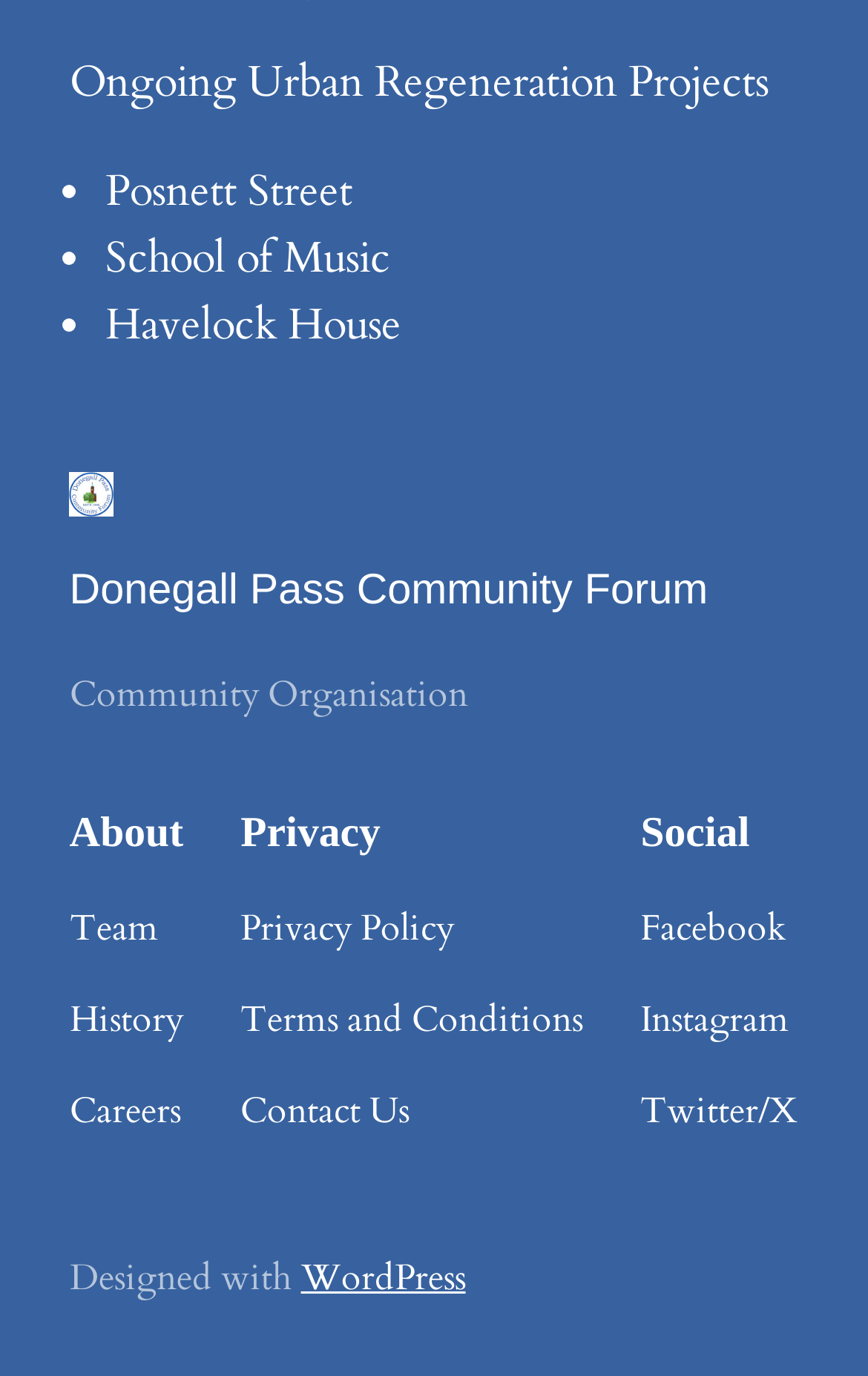Find the bounding box coordinates of the element to click in order to complete this instruction: "visit Donegall Pass Community Forum". The bounding box coordinates must be four float numbers between 0 and 1, denoted as [left, top, right, bottom].

[0.08, 0.343, 0.131, 0.375]